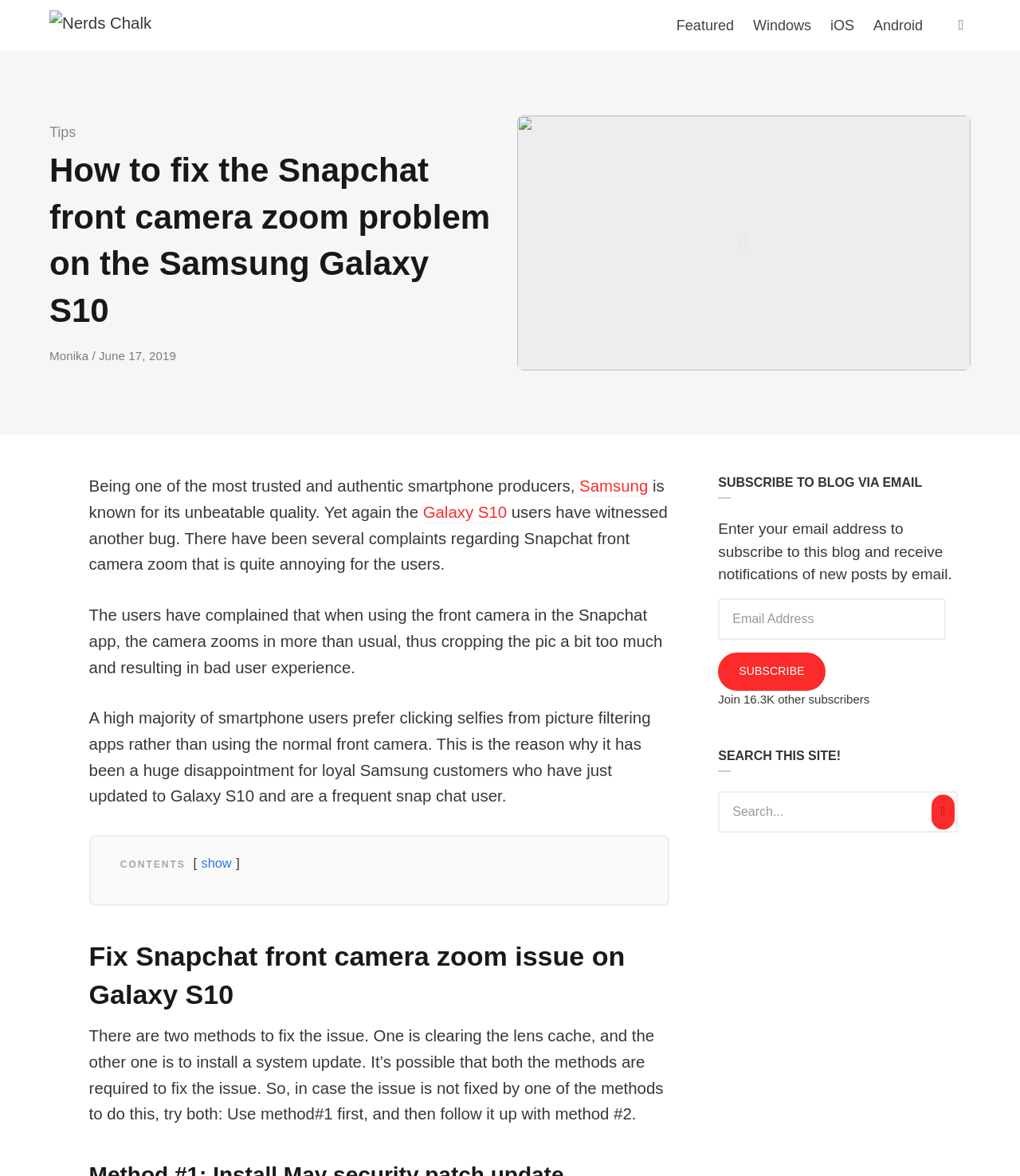How many methods are mentioned to fix the Snapchat front camera zoom issue?
Refer to the image and respond with a one-word or short-phrase answer.

Two